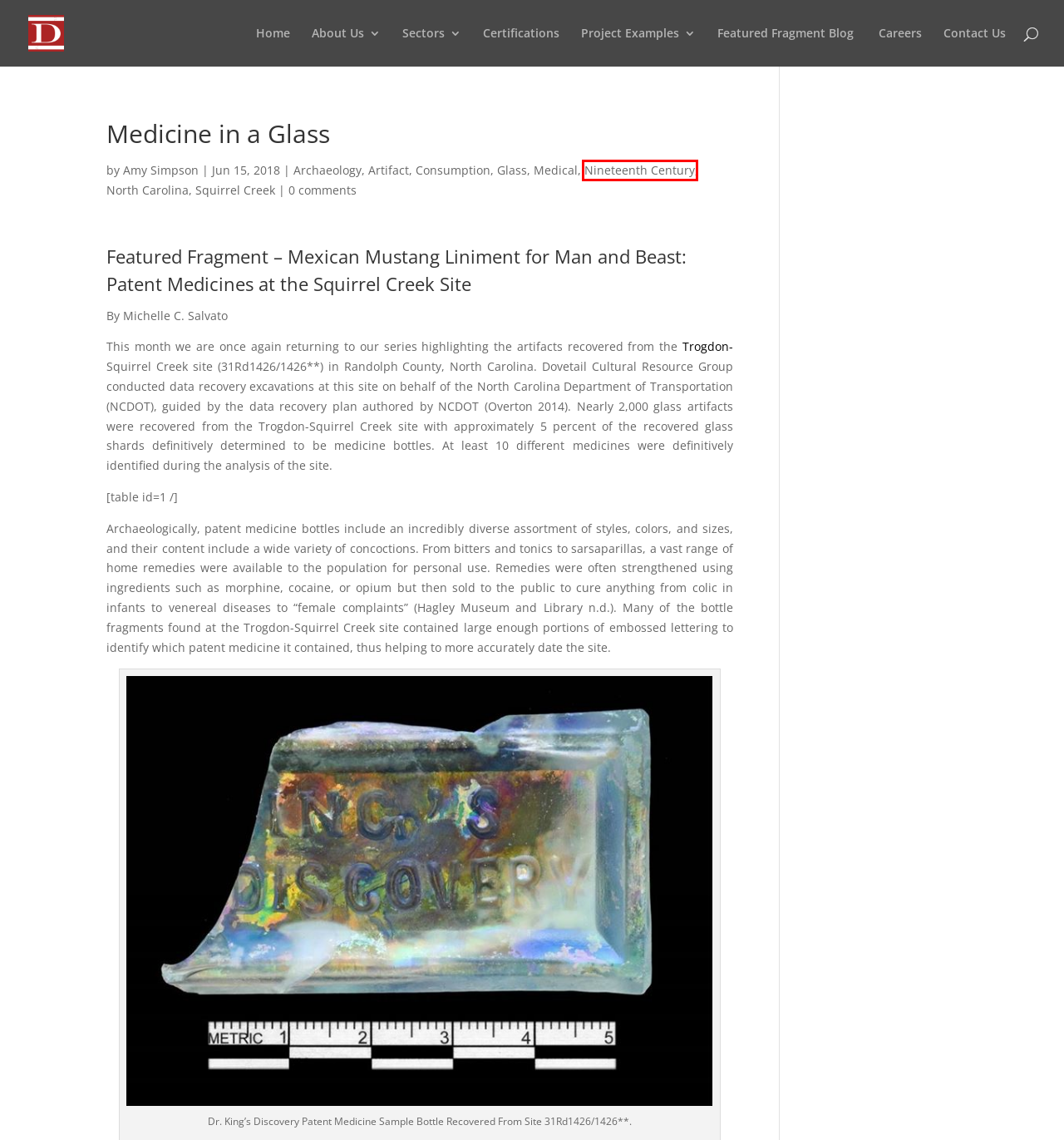Inspect the screenshot of a webpage with a red rectangle bounding box. Identify the webpage description that best corresponds to the new webpage after clicking the element inside the bounding box. Here are the candidates:
A. Sectors - Dovetail Cultural Resource Group
B. Project Examples - Dovetail Cultural Resource Group
C. Amy Simpson, Author at Dovetail Cultural Resource Group
D. About Us - Dovetail Cultural Resource Group
E. Nineteenth Century Archives - Dovetail Cultural Resource Group
F. Careers - Dovetail Cultural Resource Group
G. Certifications - Dovetail Cultural Resource Group
H. Archaeology Archives - Dovetail Cultural Resource Group

E